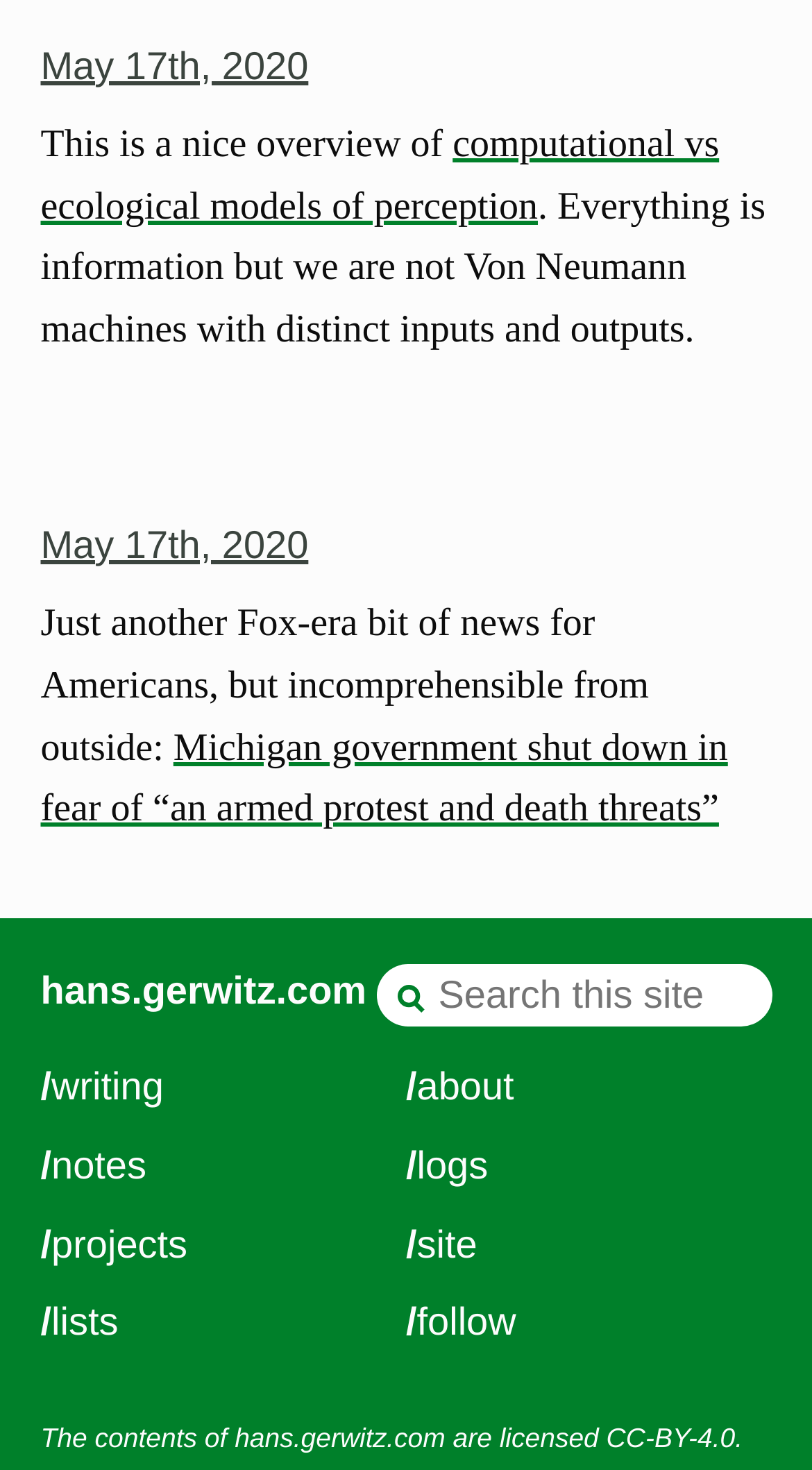Please identify the bounding box coordinates of the element's region that needs to be clicked to fulfill the following instruction: "read notes". The bounding box coordinates should consist of four float numbers between 0 and 1, i.e., [left, top, right, bottom].

[0.038, 0.773, 0.192, 0.807]